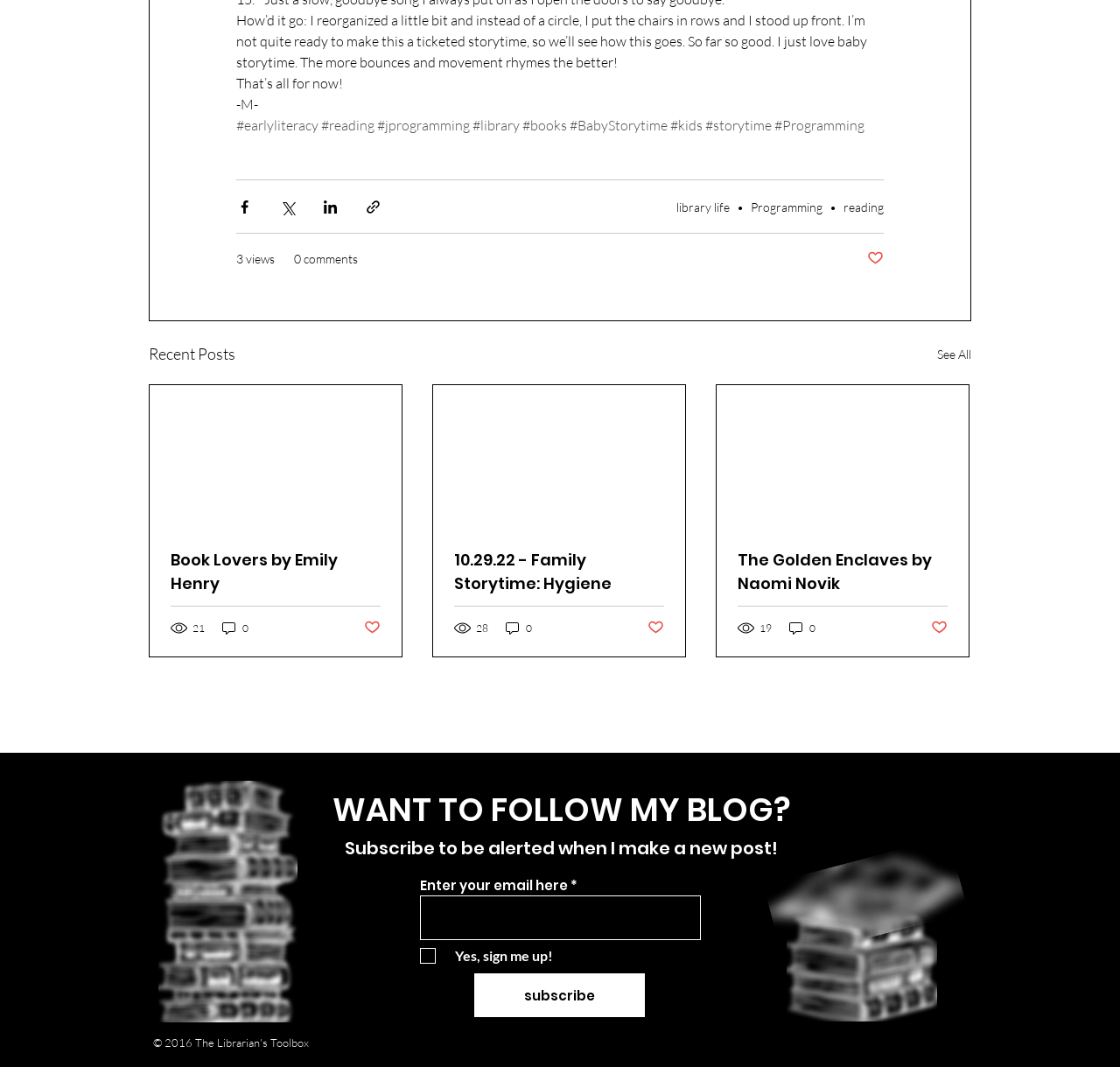Indicate the bounding box coordinates of the element that must be clicked to execute the instruction: "Click the 'Post not marked as liked' button". The coordinates should be given as four float numbers between 0 and 1, i.e., [left, top, right, bottom].

[0.774, 0.234, 0.789, 0.251]